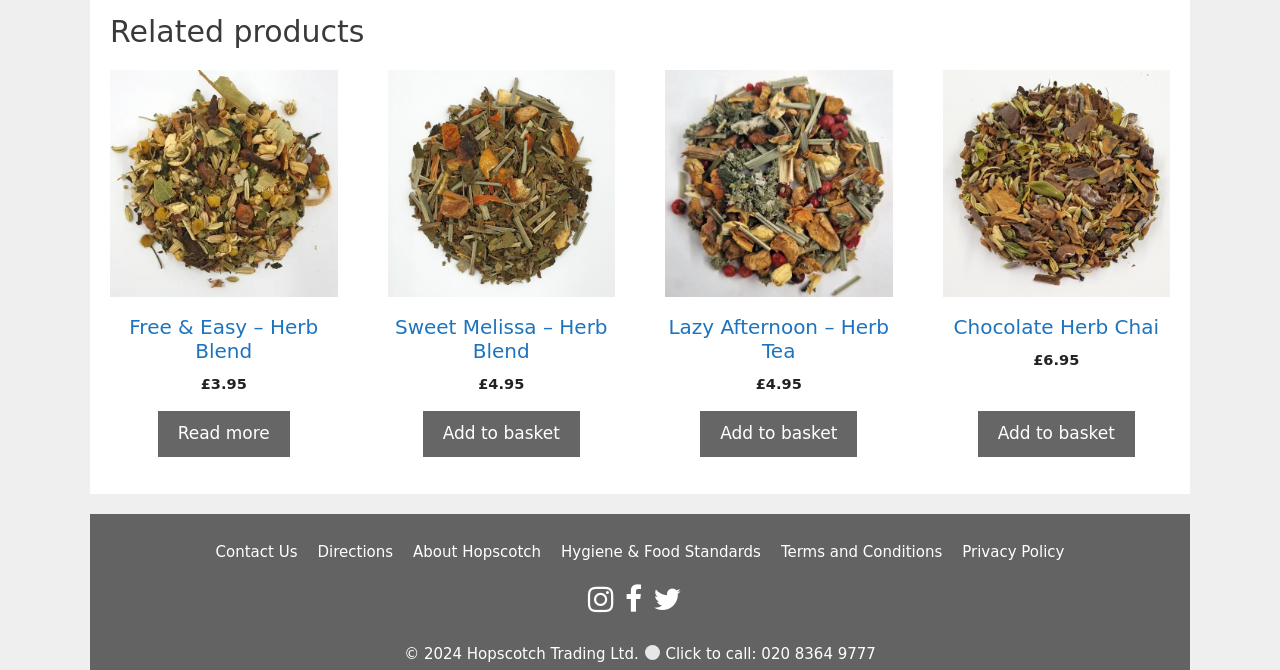Can you give a detailed response to the following question using the information from the image? What is the phone number to call?

I found the link with the text '020 8364 9777' and extracted the phone number from it.